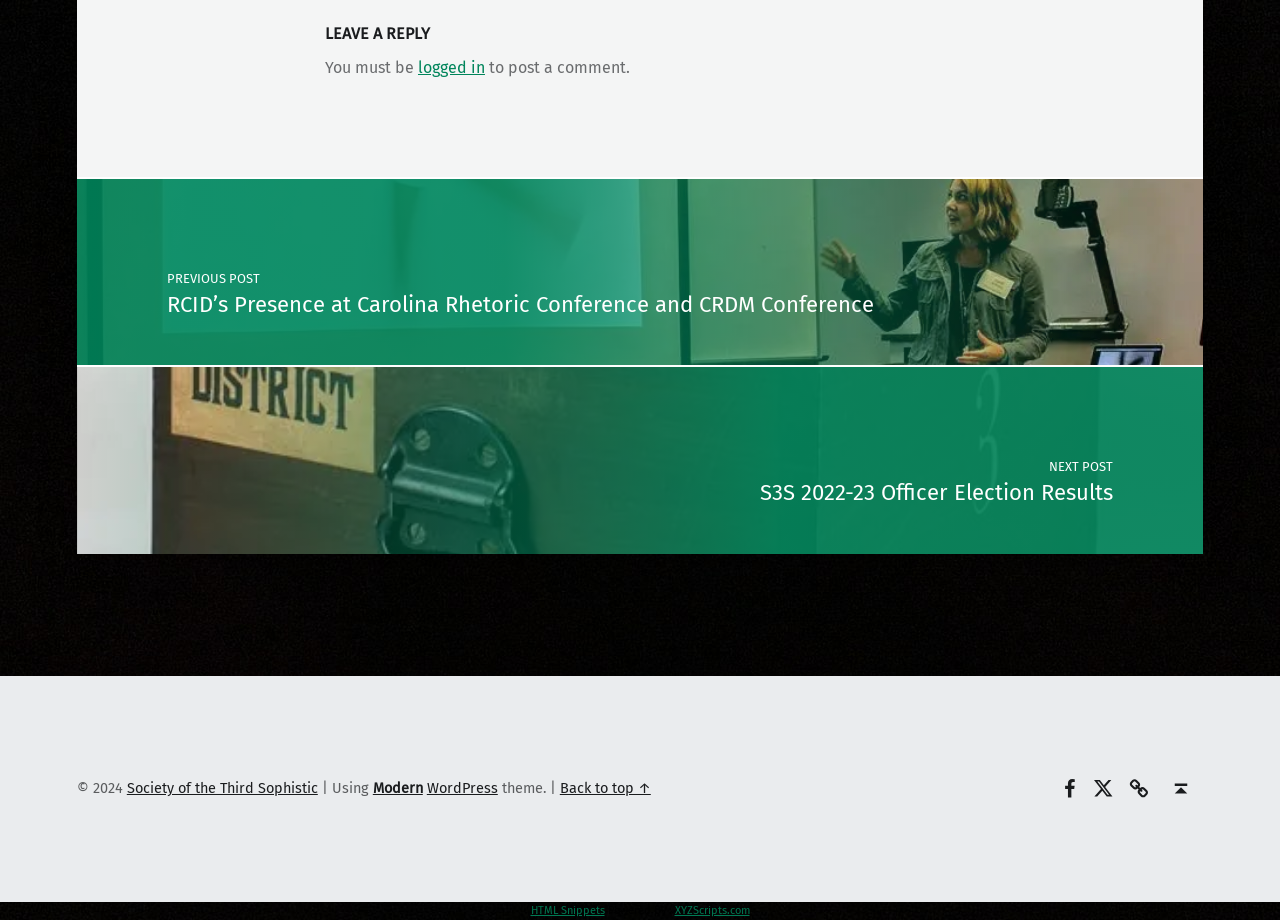What are the social media platforms linked on this website?
We need a detailed and exhaustive answer to the question. Please elaborate.

The social menu section of the webpage contains links to Facebook, Twitter, and LinkTree, which are the social media platforms linked on this website.